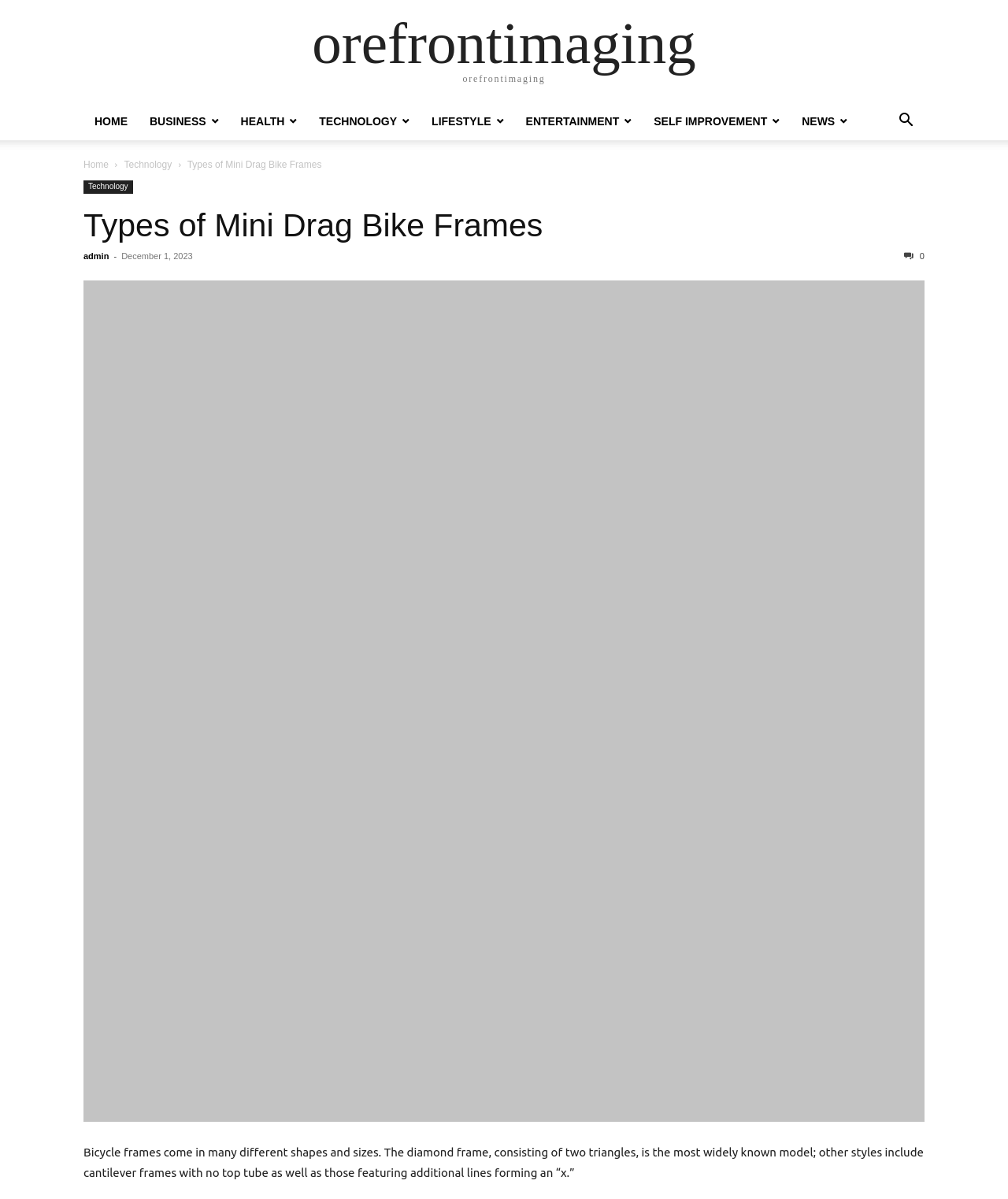How many categories are listed in the top navigation bar?
Please provide a comprehensive answer based on the contents of the image.

I counted the number of links in the top navigation bar, which are HOME, BUSINESS, HEALTH, TECHNOLOGY, LIFESTYLE, ENTERTAINMENT, SELF IMPROVEMENT, and NEWS.